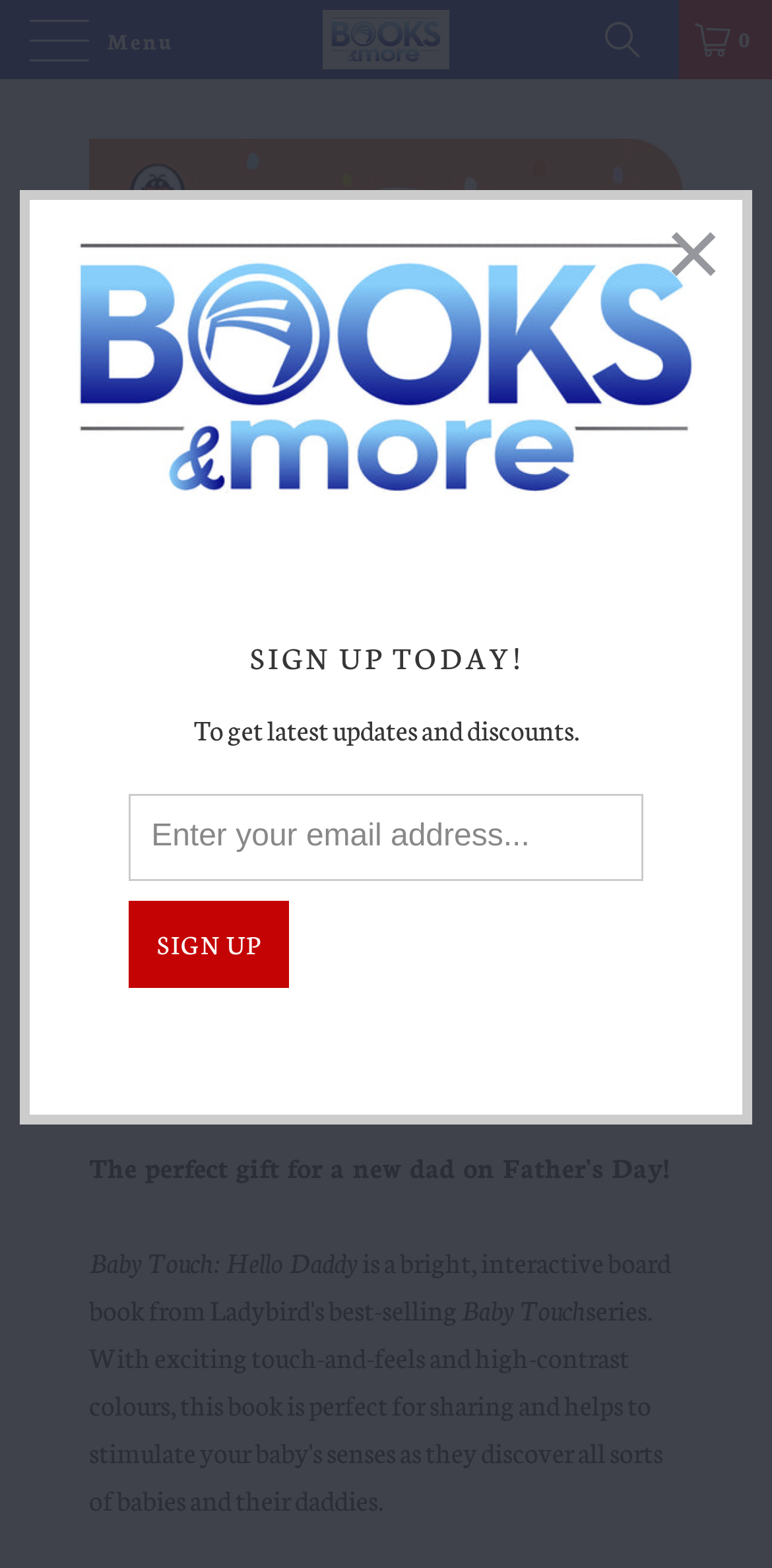What is the price of the book?
We need a detailed and meticulous answer to the question.

I found the price of the book by looking at the static text element that displays the price, which is ₦2,500.00.